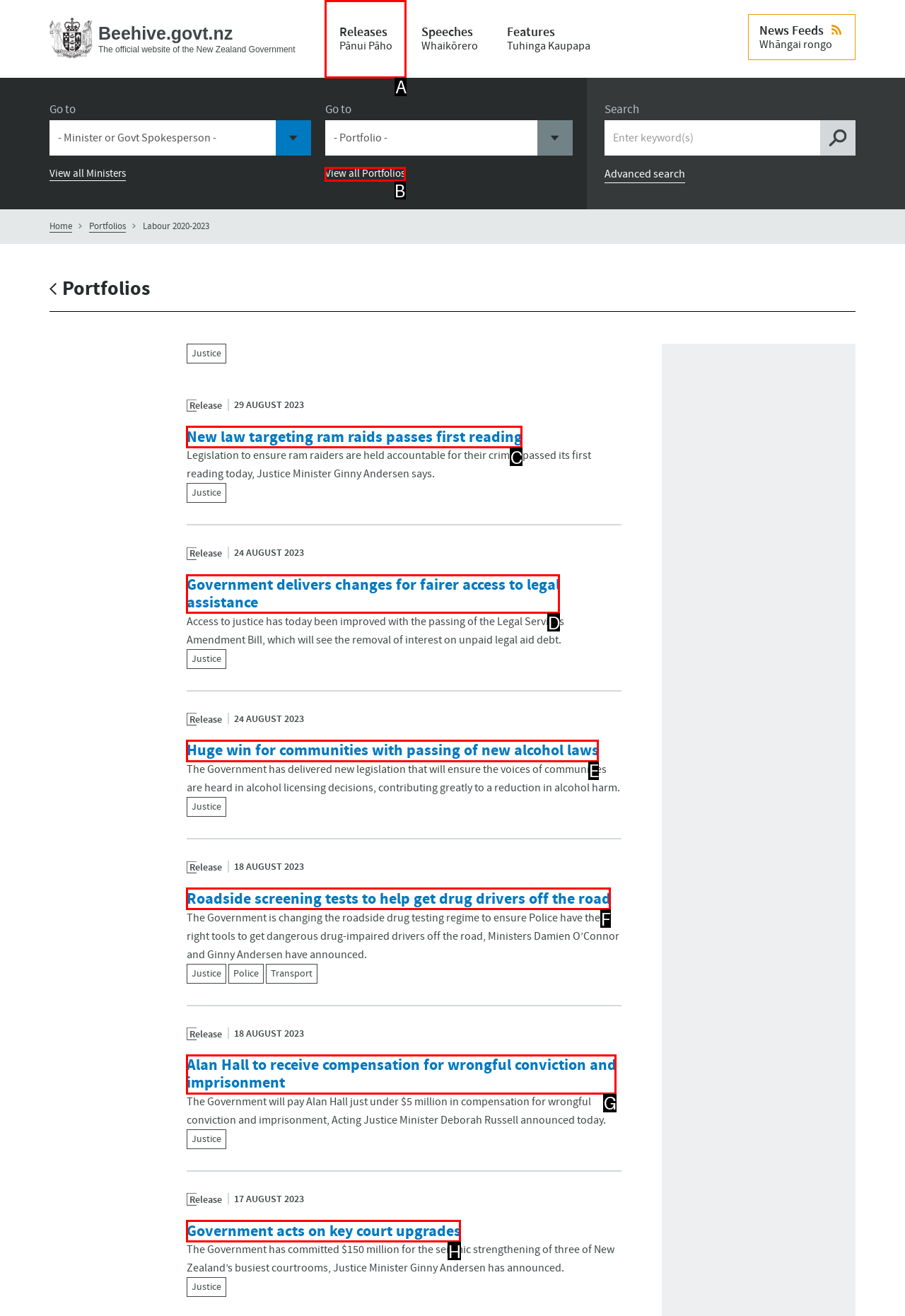Determine the letter of the UI element that will complete the task: View all Portfolios
Reply with the corresponding letter.

B